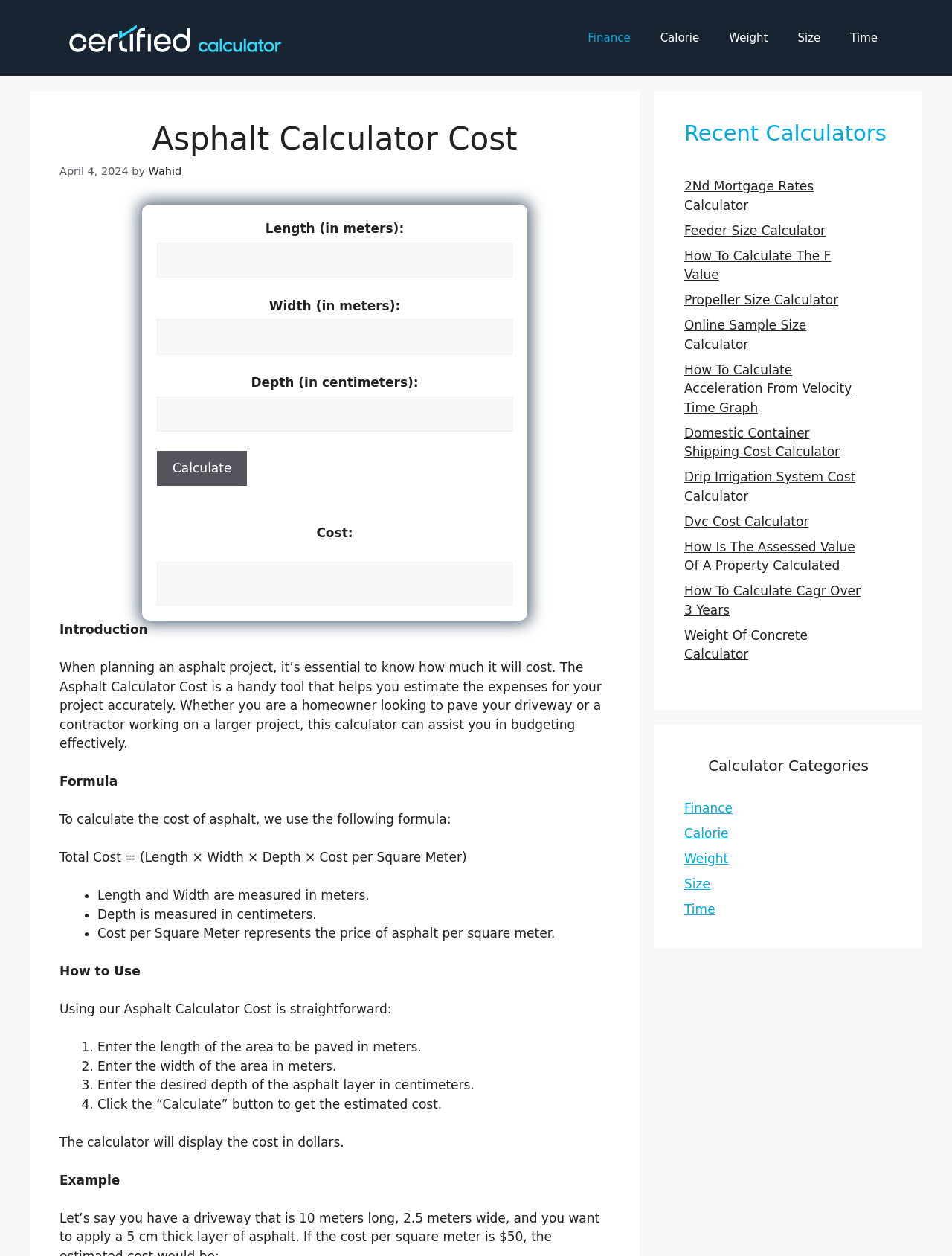How many recent calculators are listed on the webpage?
Please provide an in-depth and detailed response to the question.

The webpage lists 12 recent calculators, including '2Nd Mortgage Rates Calculator', 'Feeder Size Calculator', and 'Weight Of Concrete Calculator', among others.